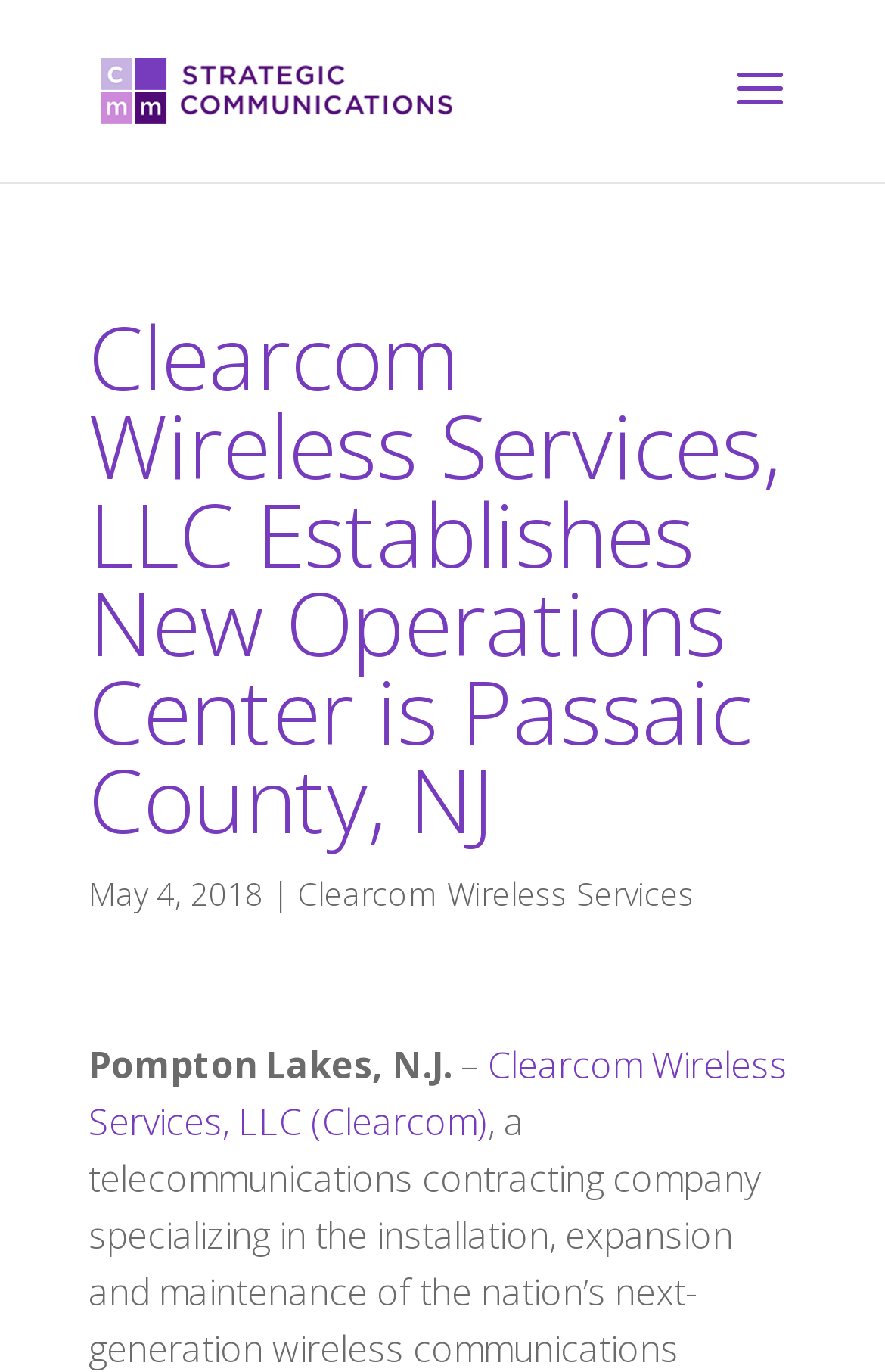Provide an in-depth caption for the elements present on the webpage.

The webpage appears to be a news article or press release about Clearcom Wireless Services, LLC establishing a new operations center in Passaic County, NJ. 

At the top of the page, there is a logo or icon labeled "cmm" which is accompanied by a link with the same label. 

Below the logo, there is a main heading that reads "Clearcom Wireless Services, LLC Establishes New Operations Center is Passaic County, NJ". 

Underneath the heading, there is a date "May 4, 2018" followed by a vertical line and a link to "Clearcom Wireless Services". 

Further down, there is a paragraph of text that starts with "Pompton Lakes, N.J." and is followed by an en dash and a link to "Clearcom Wireless Services, LLC (Clearcom)".